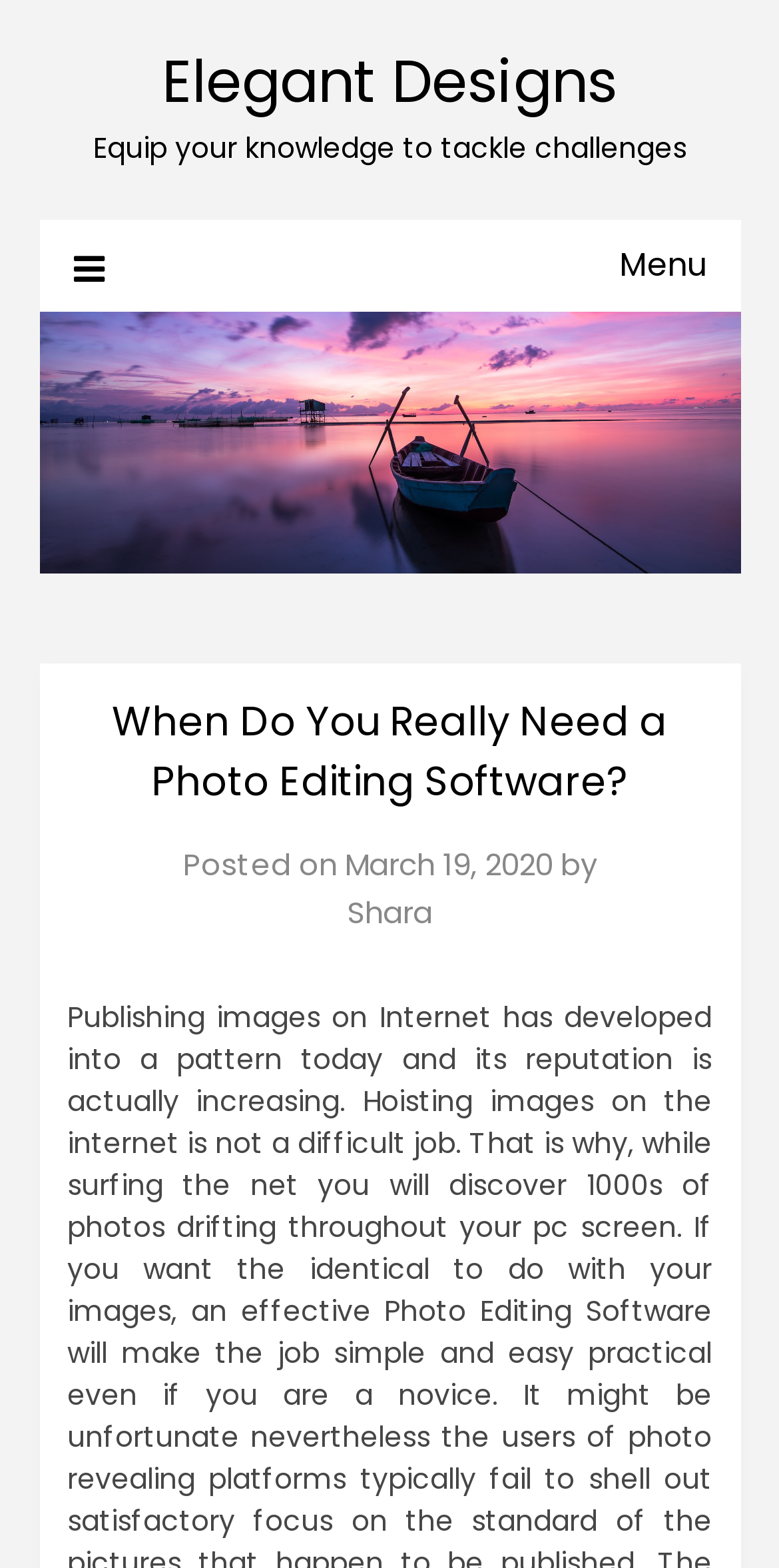Please locate and generate the primary heading on this webpage.

When Do You Really Need a Photo Editing Software?